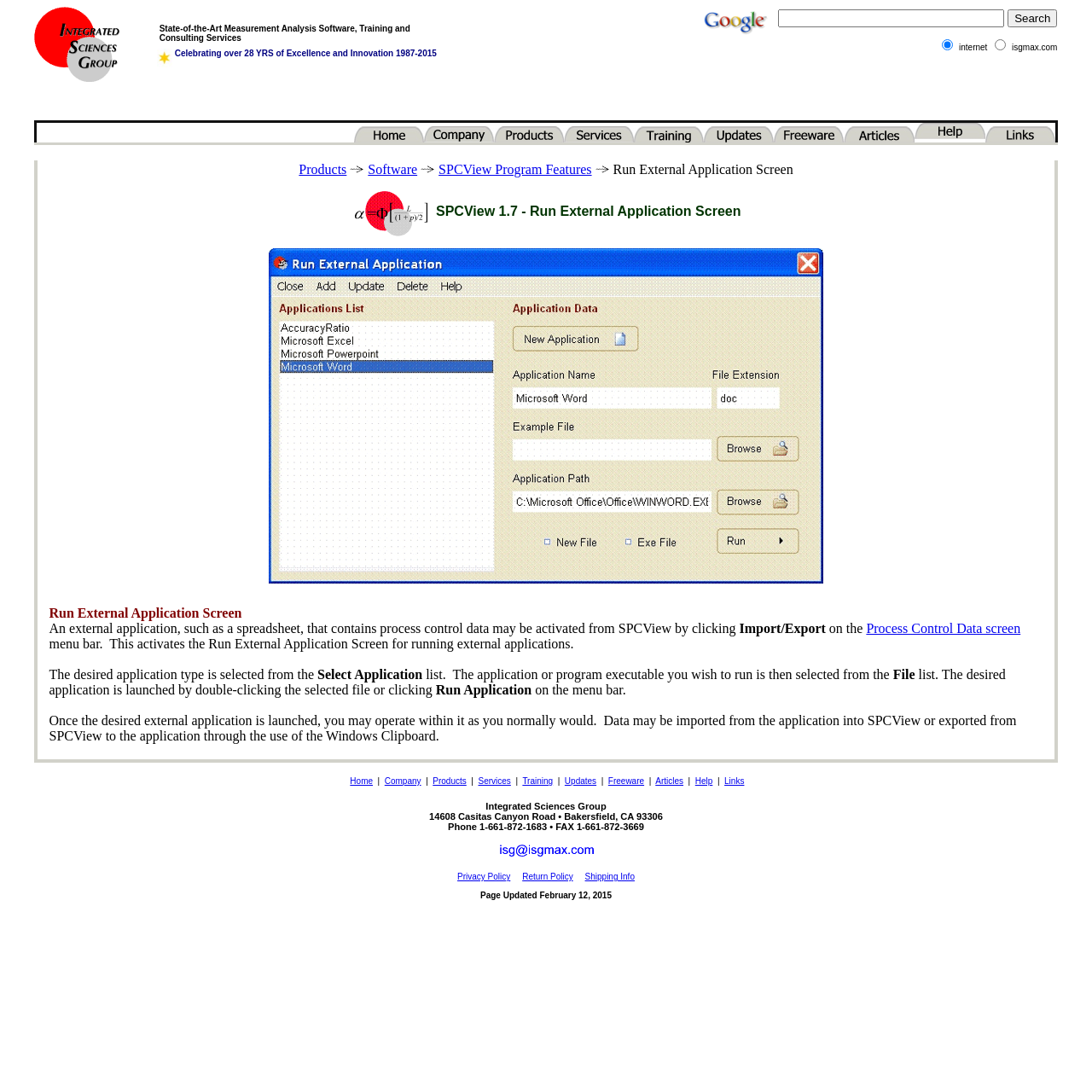Specify the bounding box coordinates of the area to click in order to execute this command: 'Click on About ISG'. The coordinates should consist of four float numbers ranging from 0 to 1, and should be formatted as [left, top, right, bottom].

[0.389, 0.116, 0.453, 0.13]